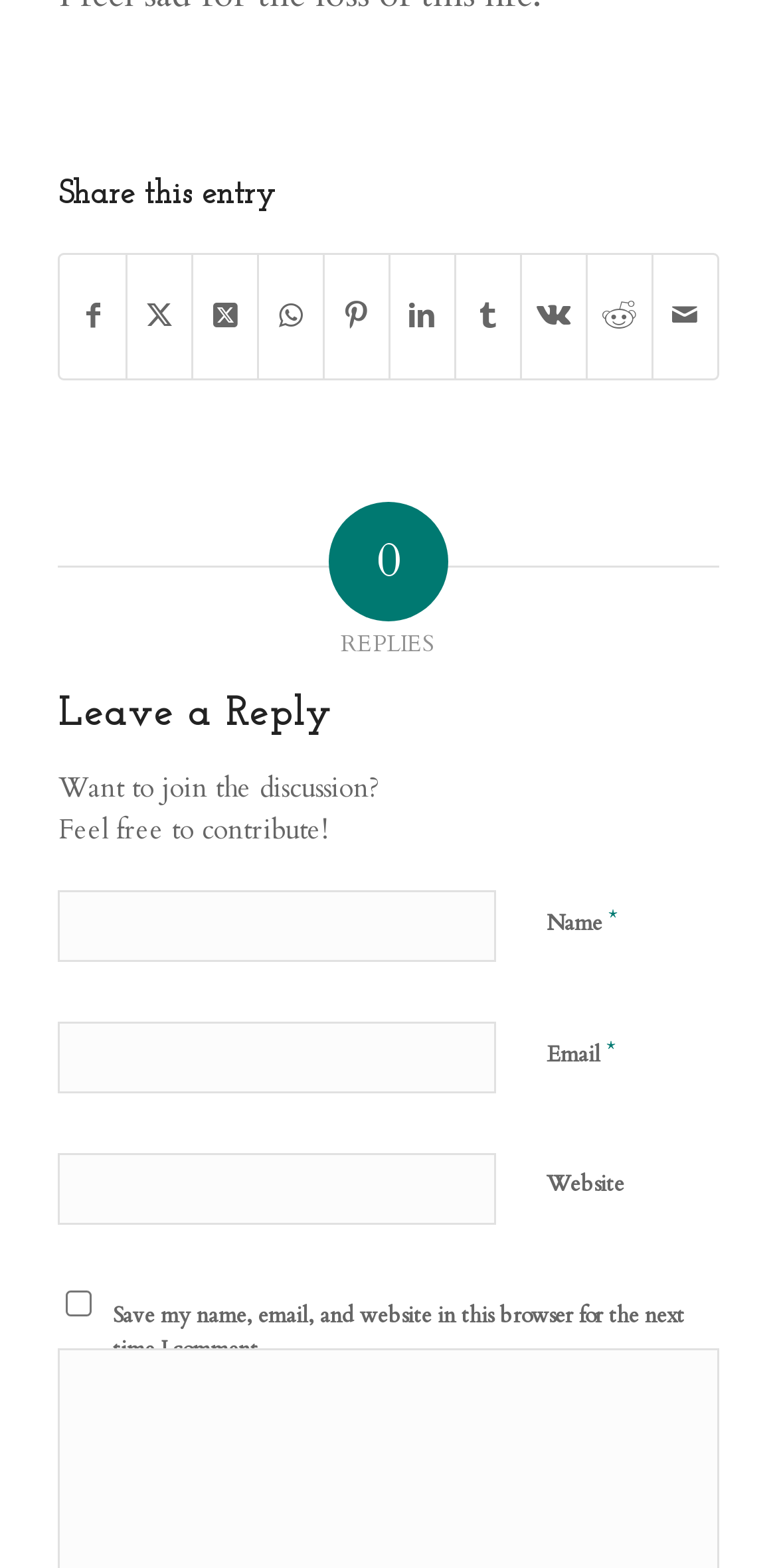Calculate the bounding box coordinates of the UI element given the description: "parent_node: Email * aria-describedby="email-notes" name="email"".

[0.075, 0.652, 0.639, 0.698]